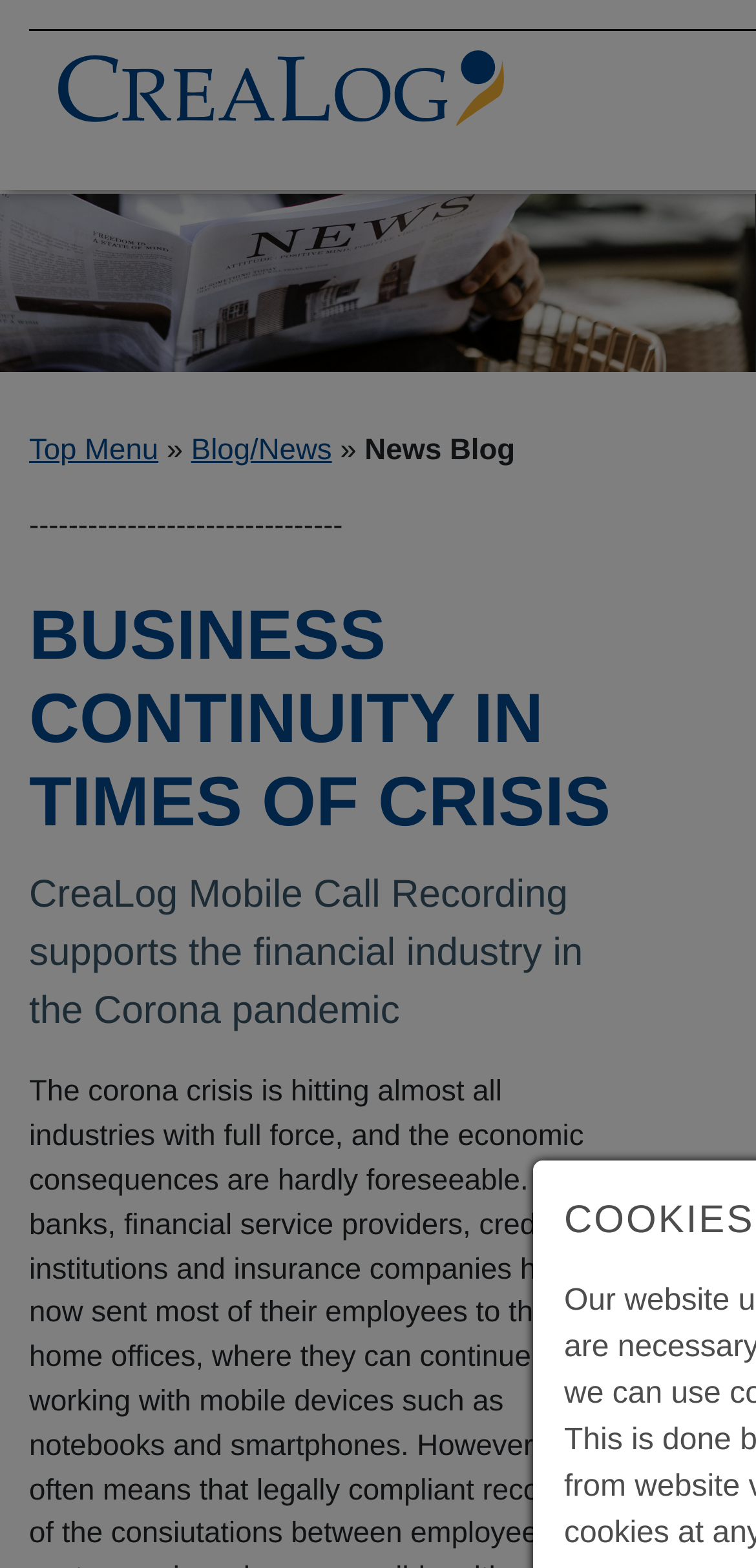Answer the question below using just one word or a short phrase: 
What is the main topic of the webpage?

Business continuity